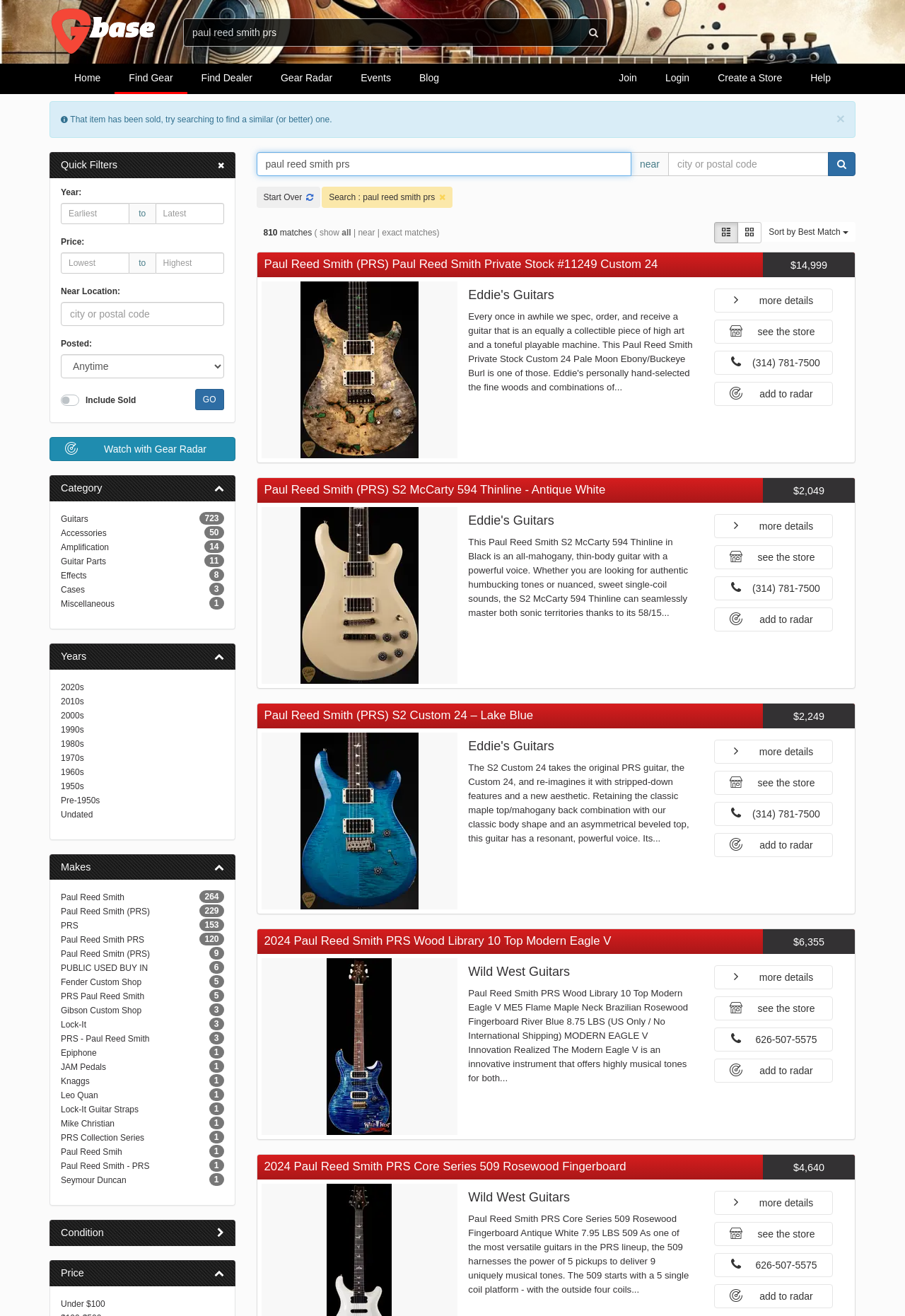Please identify the bounding box coordinates of the clickable area that will fulfill the following instruction: "Search for guitars". The coordinates should be in the format of four float numbers between 0 and 1, i.e., [left, top, right, bottom].

[0.641, 0.014, 0.671, 0.035]